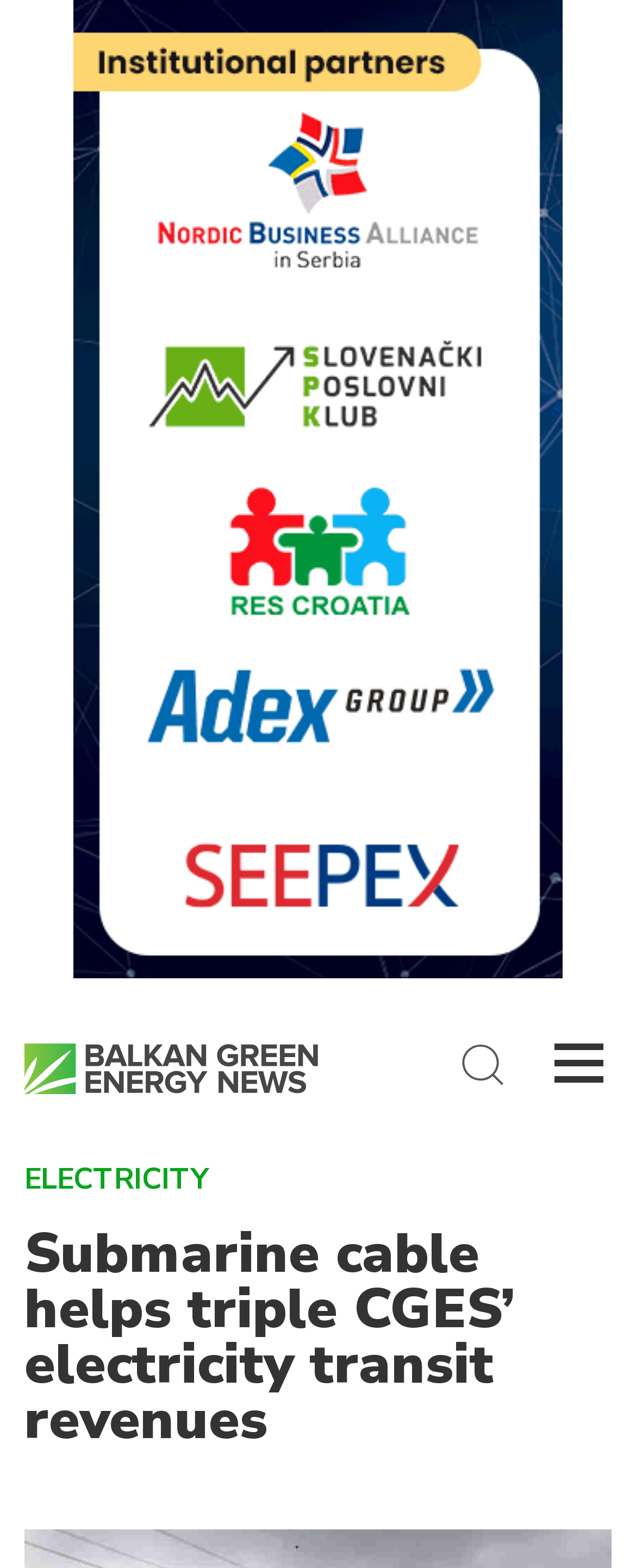Generate the text of the webpage's primary heading.

Submarine cable helps triple CGES’ electricity transit revenues